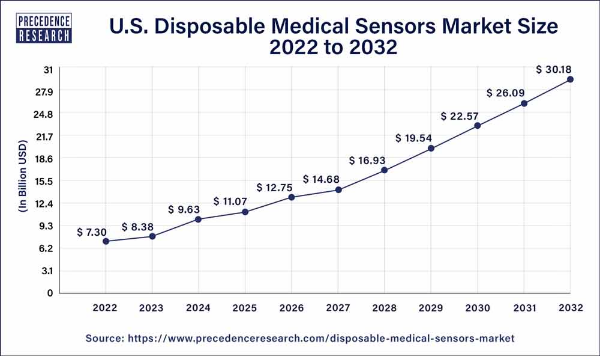What is the source of the graph?
Please analyze the image and answer the question with as much detail as possible.

The caption explicitly states that the graph is sourced from Precedence Research, emphasizing its authority in providing insights into market trends and forecasts.